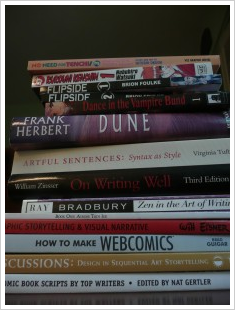Explain what the image portrays in a detailed manner.

The image features a stack of books that illustrate a blend of genres, showcasing a collection valuable for writers and artists. Prominently displayed is "Dune" by Frank Herbert, a classic in science fiction literature, alongside literary works such as "On Writing Well" by William Zinsser, which serves as a guide for crafting clear and engaging prose. 

Also visible are titles focusing on comic creation and storytelling, including "How to Make Webcomics," which offers insights into the digital comic medium. Other noteworthy titles like "Artful Sentences: Syntax as Style" by Virginia Tufte provide guidance on the intricacies of sentence structure, while "Zen in the Art of Writing" by Ray Bradbury inspires creativity in the writing process. 

This diverse array of resources emphasizes the importance of both storytelling and technical skills in writing and visual narrative creation, making it an excellent reference for anyone looking to explore or enhance their craft.